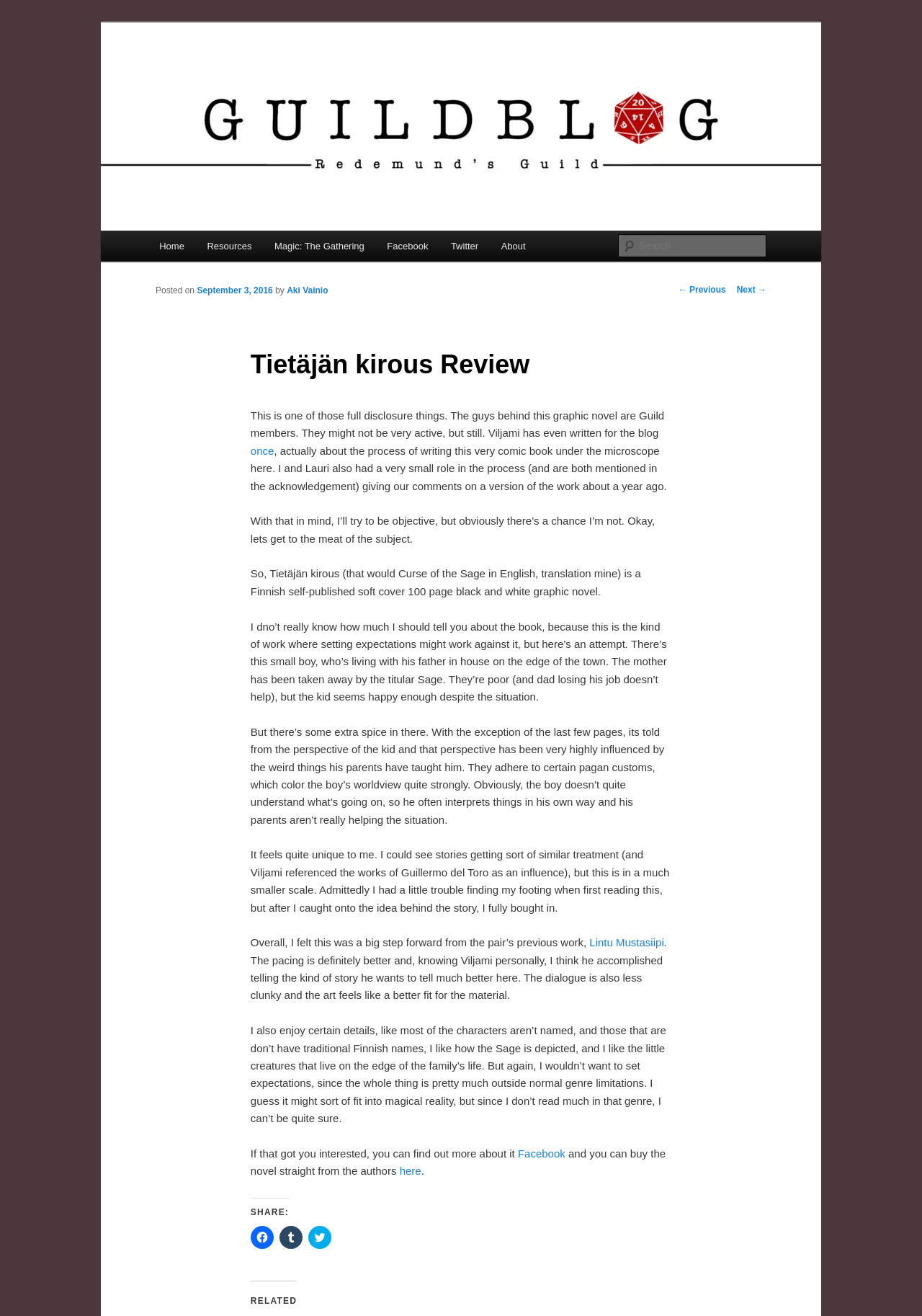Locate the bounding box coordinates of the element to click to perform the following action: 'Share on Facebook'. The coordinates should be given as four float values between 0 and 1, in the form of [left, top, right, bottom].

[0.272, 0.932, 0.297, 0.949]